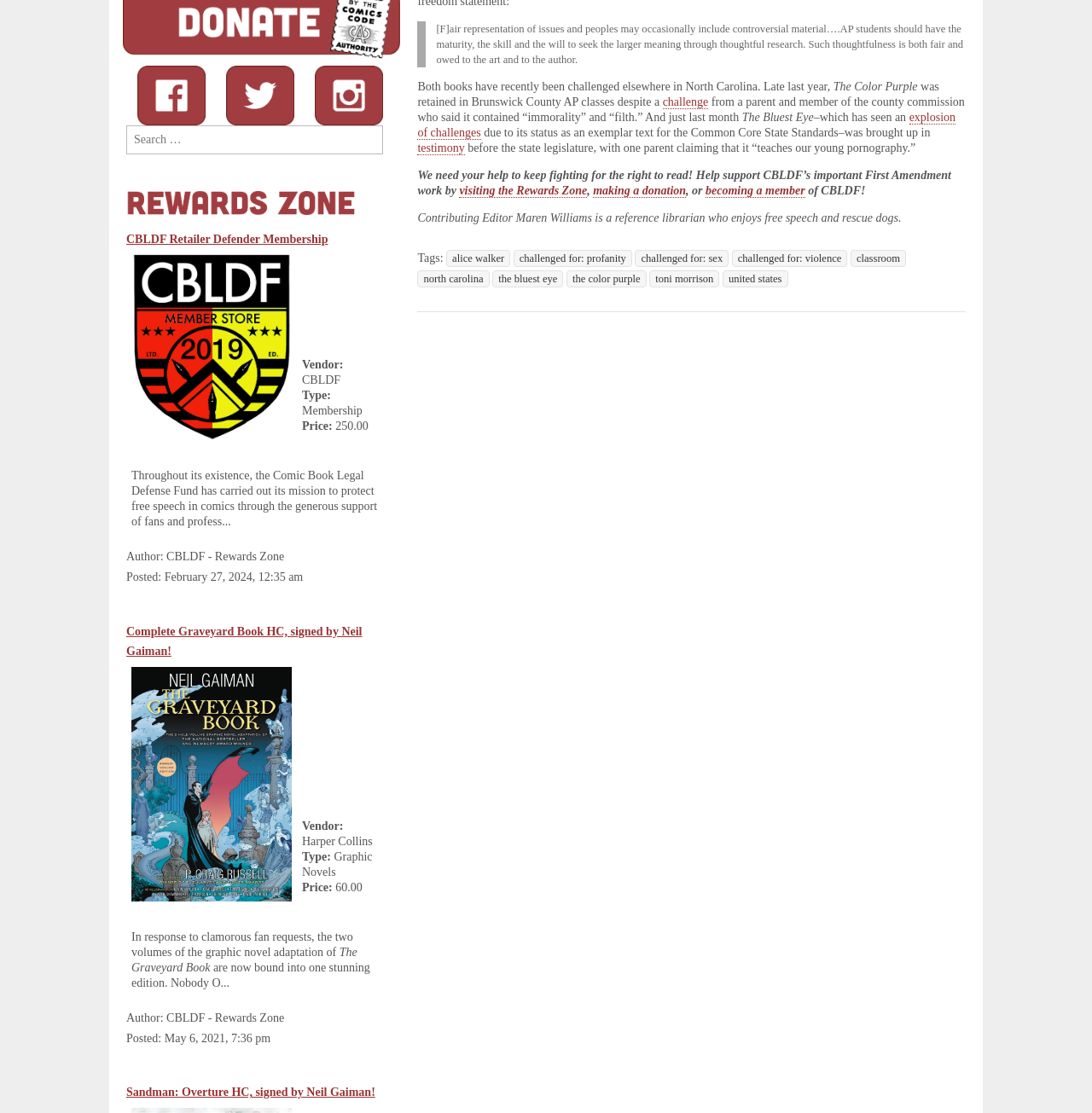Provide the bounding box coordinates of the UI element that matches the description: "explosion of challenges".

[0.382, 0.1, 0.875, 0.126]